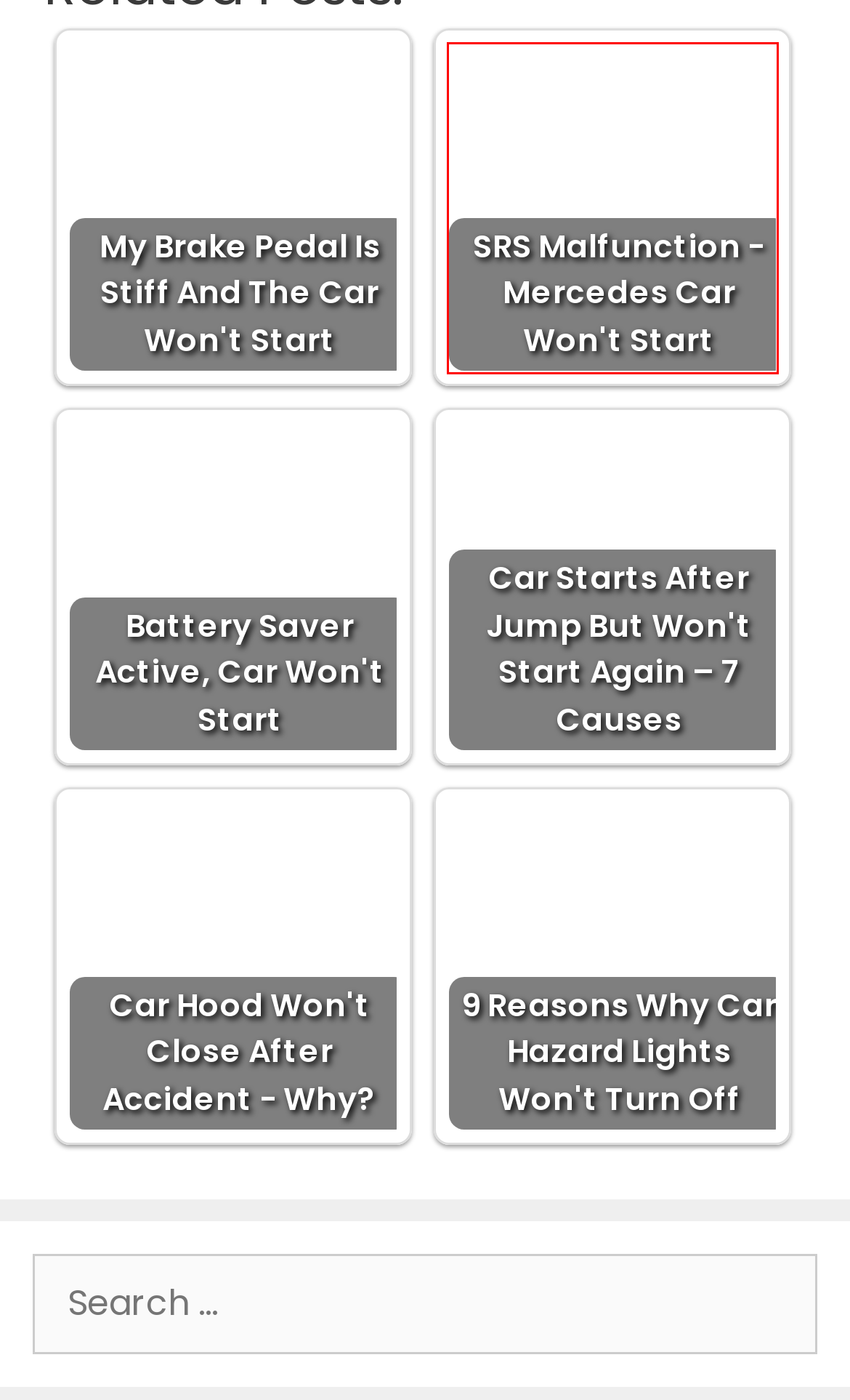After examining the screenshot of a webpage with a red bounding box, choose the most accurate webpage description that corresponds to the new page after clicking the element inside the red box. Here are the candidates:
A. Privacy Policy - Car Super Care
B. 9 Reasons Why Car Hazard Lights Won't Turn Off - Car Super Care
C. My Brake Pedal Is Stiff And The Car Won't Start - Car Super Care
D. Can I Put A Bigger Battery In My Car? - Guide - Car Super Care
E. Car Hood Won't Close After Accident - Why? - Car Super Care
F. Car Starts After Jump But Won't Start Again – 7 Causes - Car Super Care
G. SRS Malfunction - Mercedes Car Won't Start - Car Super Care
H. Battery Saver Active, Car Won't Start - Car Super Care

G